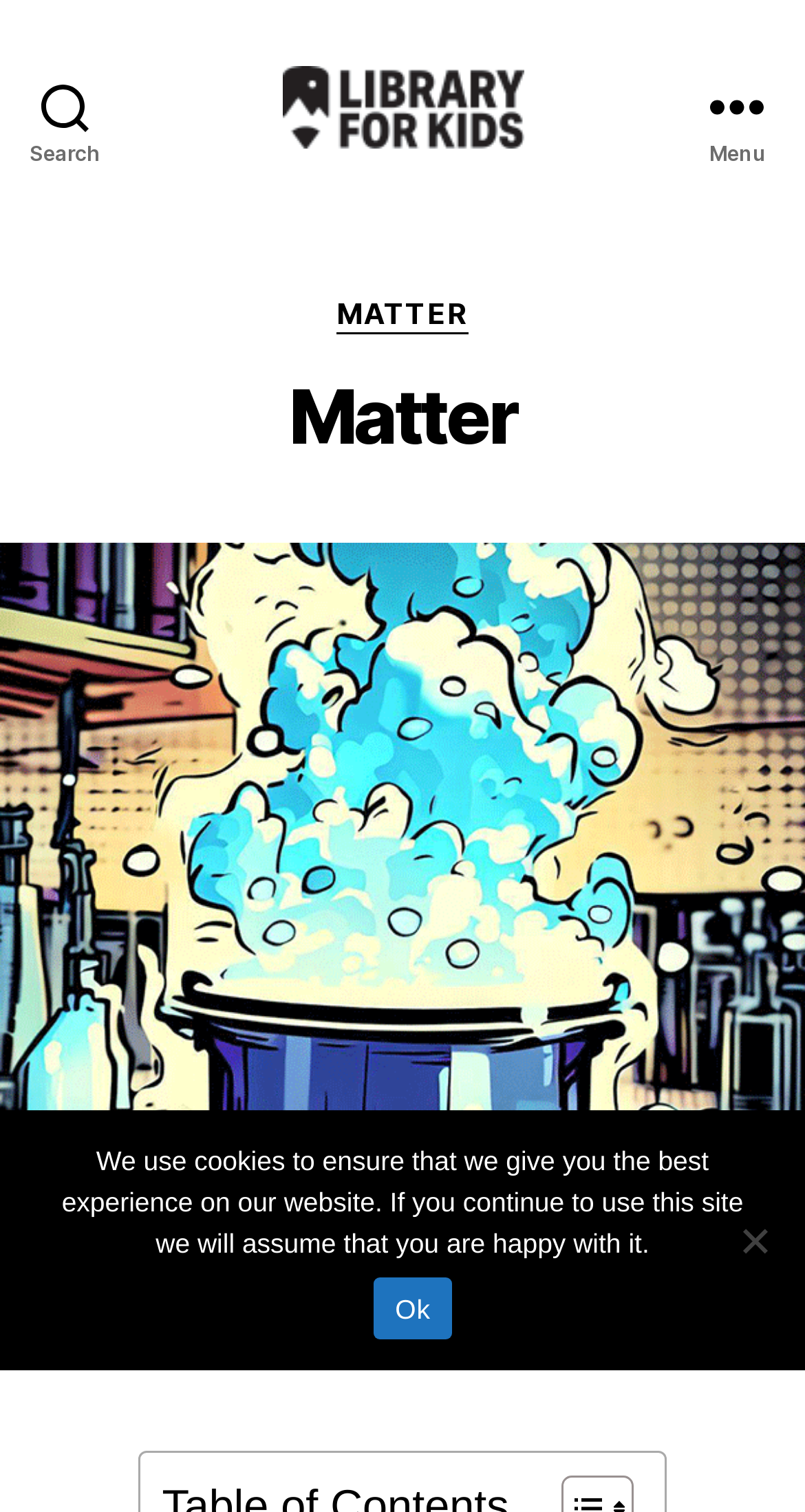What is the text of the header?
Answer the question with just one word or phrase using the image.

Matter